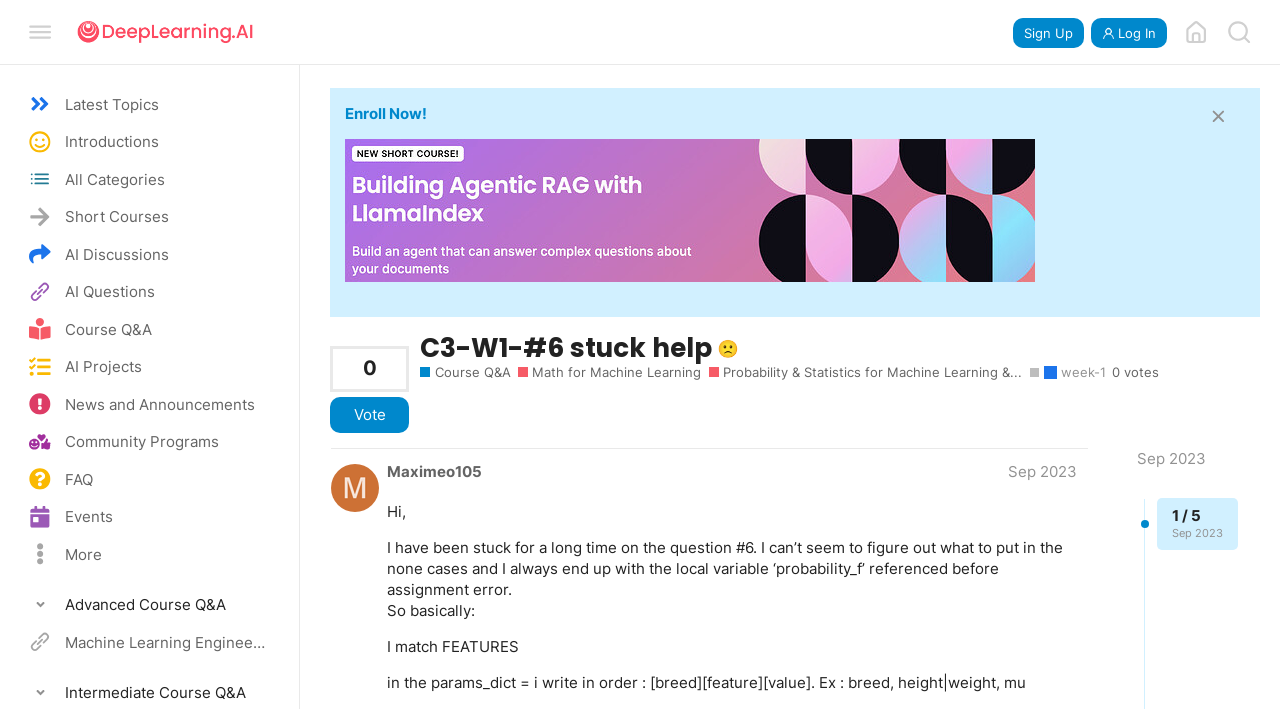Please provide a comprehensive answer to the question based on the screenshot: What is the topic of the question being asked by the user?

The topic of the question is mentioned in the link 'Probability & Statistics for Machine Learning &...' on the webpage, which is located near the top of the page and is related to the user's question about being stuck on question #6.